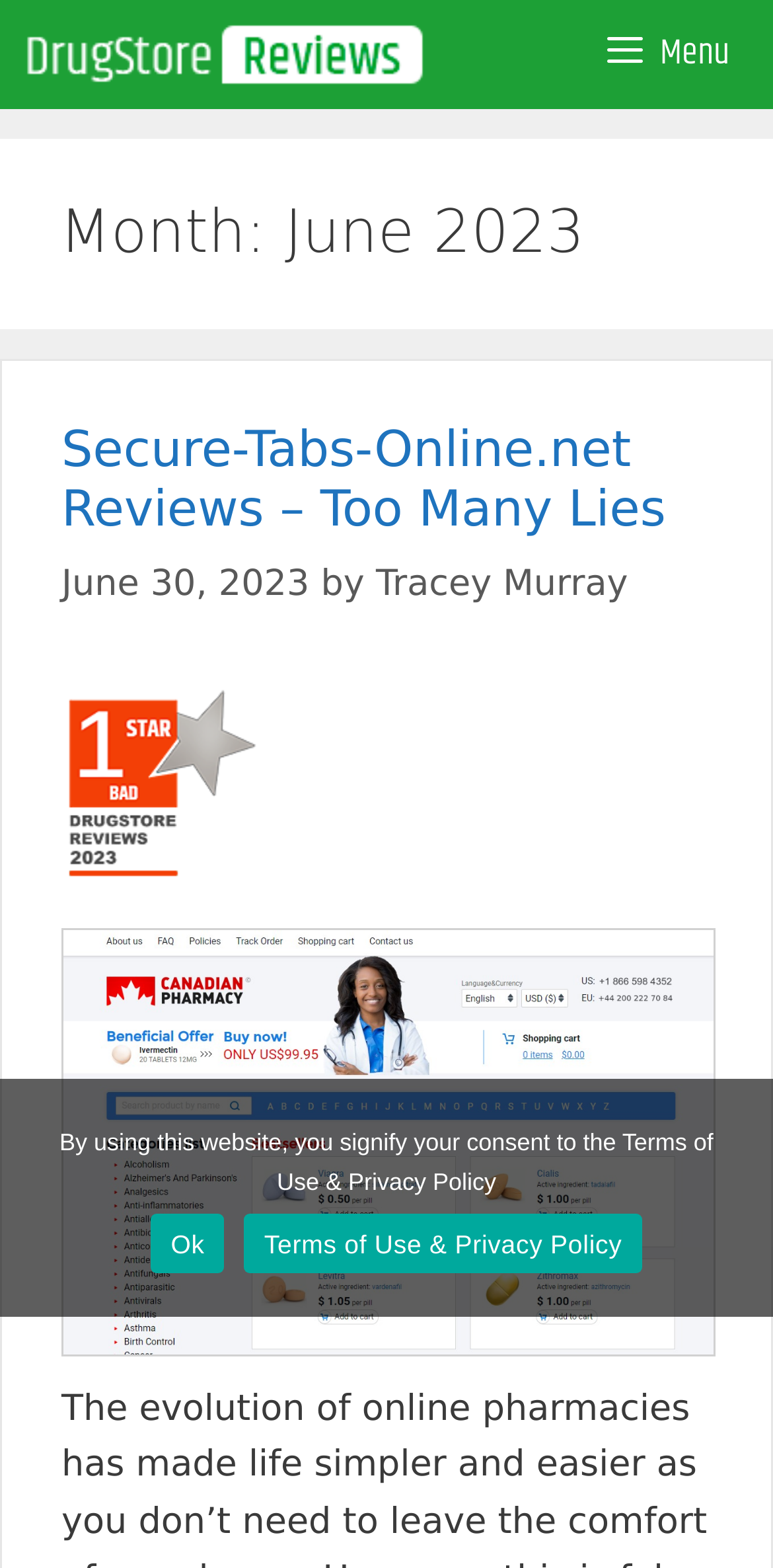Identify the bounding box of the HTML element described here: "alt="main page" title="Pharmacy info"". Provide the coordinates as four float numbers between 0 and 1: [left, top, right, bottom].

[0.079, 0.592, 0.921, 0.865]